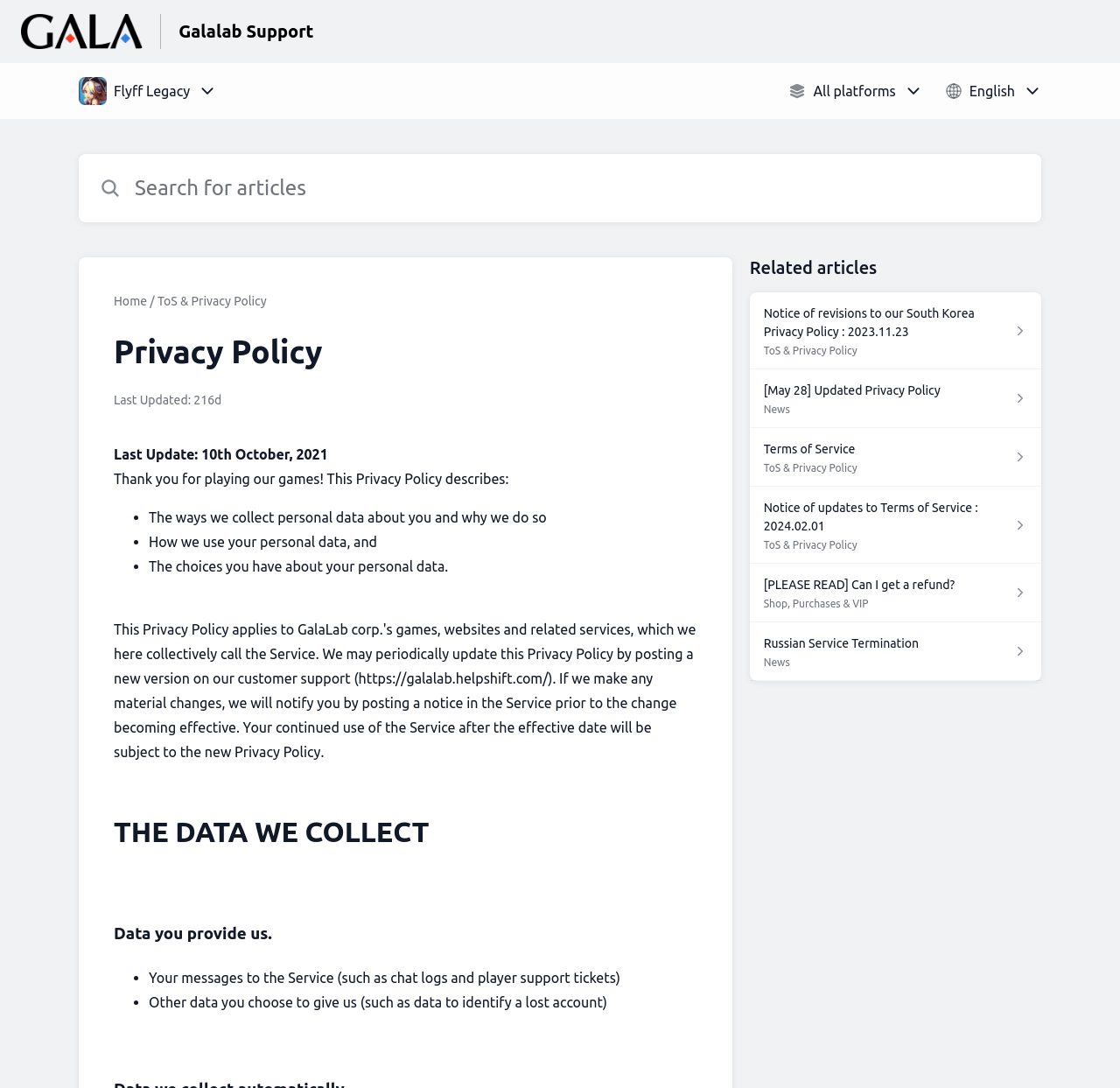Are there related articles to this privacy policy?
Using the visual information, reply with a single word or short phrase.

Yes